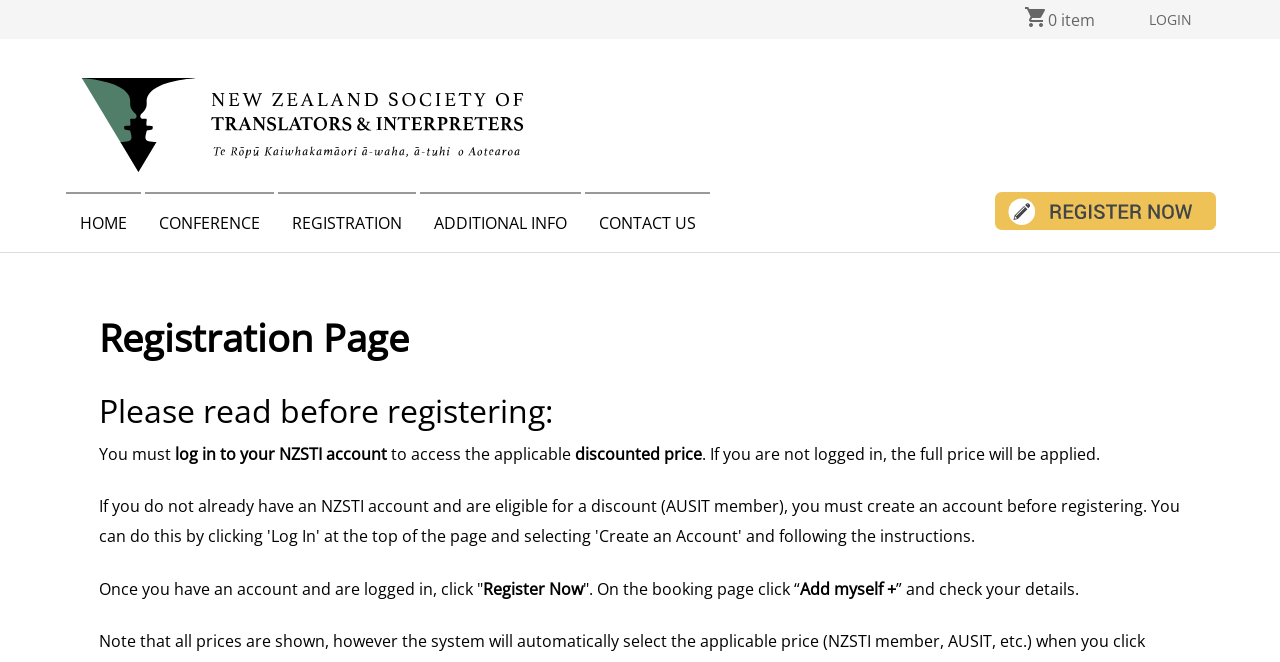What is the purpose of the 'Register Now' button?
Using the information from the image, give a concise answer in one word or a short phrase.

To register for the conference